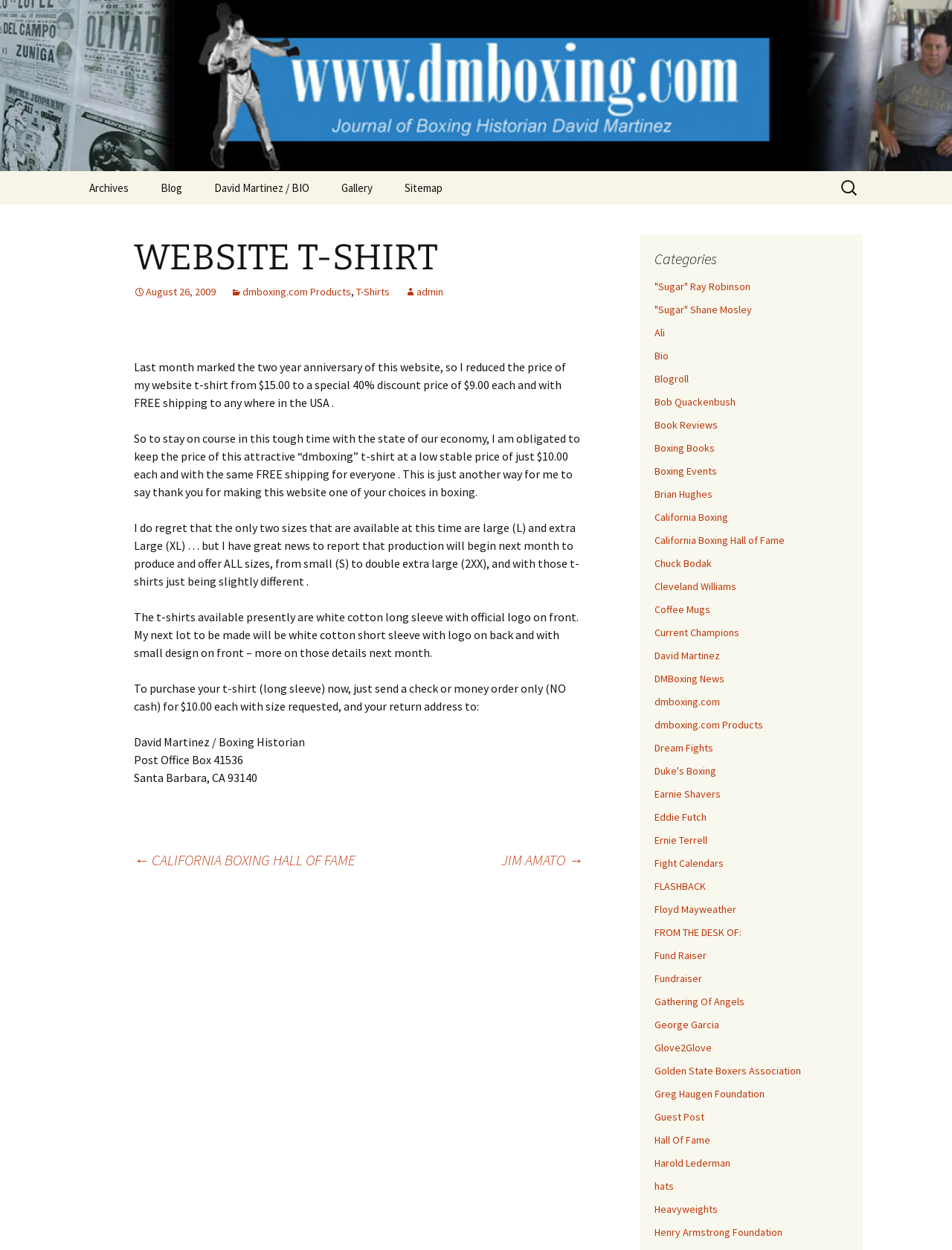What is the author's occupation?
Use the image to answer the question with a single word or phrase.

Boxing Historian